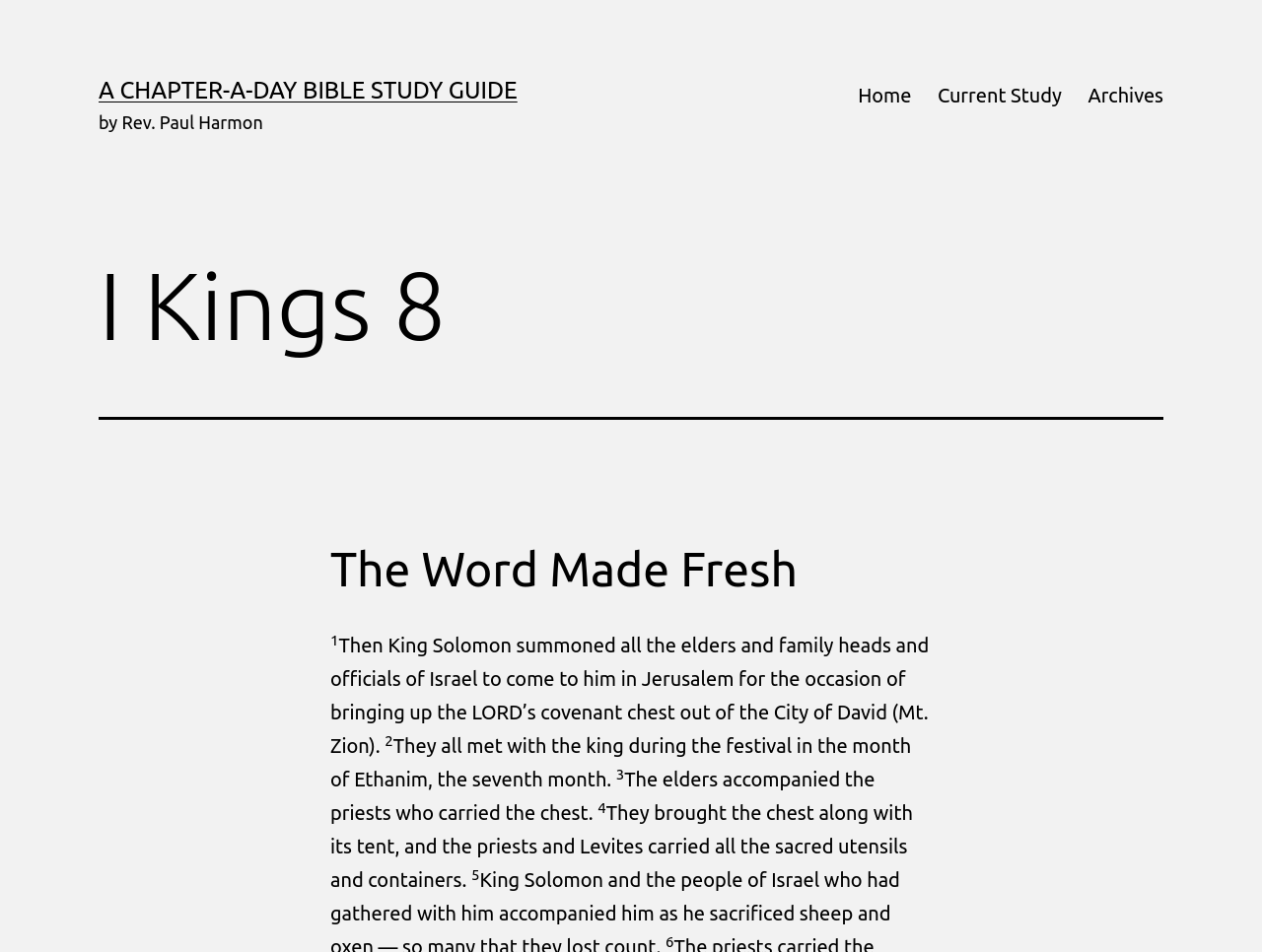What is the current Bible chapter being studied?
Kindly offer a comprehensive and detailed response to the question.

I determined the answer by looking at the heading on the webpage, which says 'I Kings 8'. This suggests that the current Bible chapter being studied is I Kings 8.